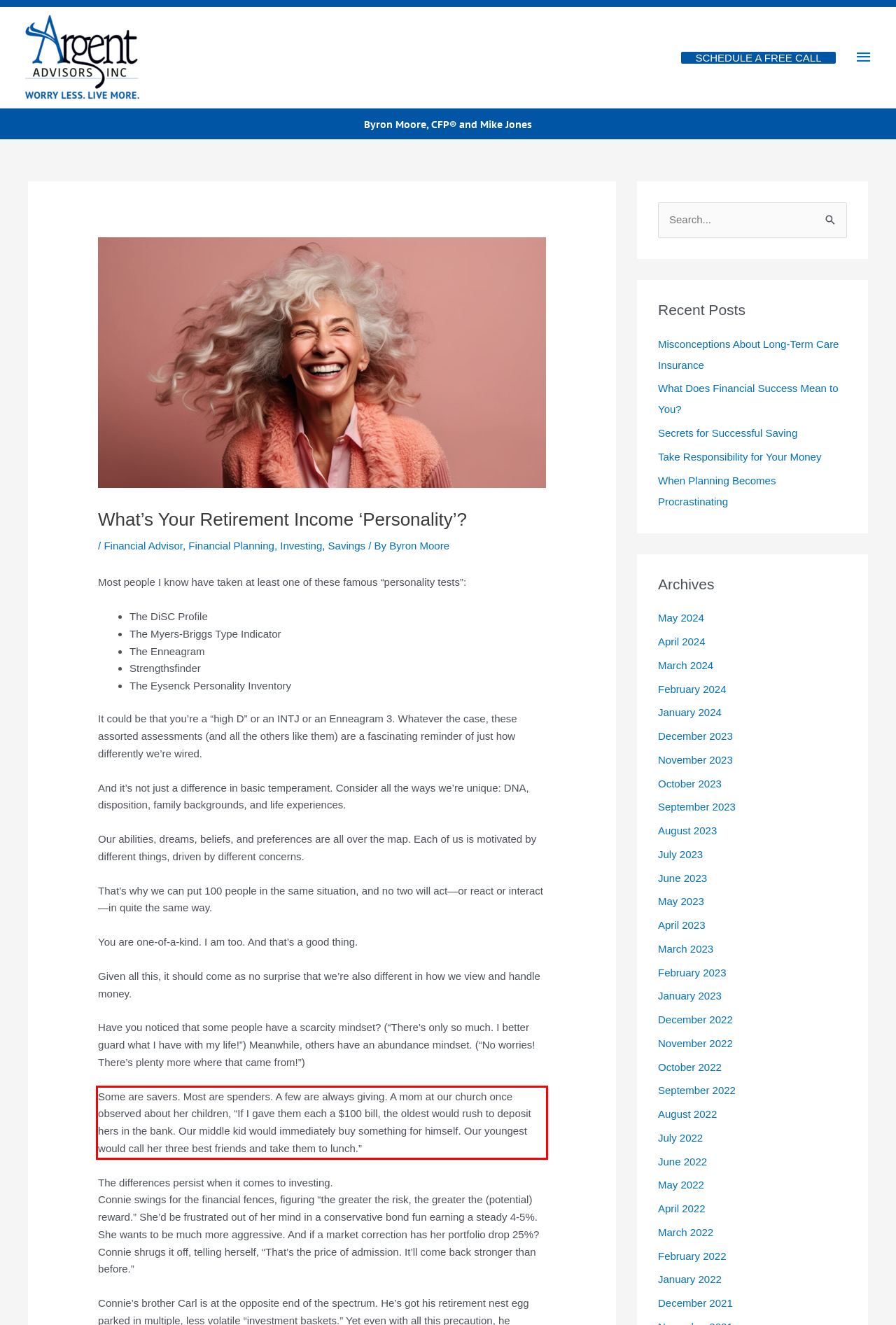The screenshot provided shows a webpage with a red bounding box. Apply OCR to the text within this red bounding box and provide the extracted content.

Some are savers. Most are spenders. A few are always giving. A mom at our church once observed about her children, “If I gave them each a $100 bill, the oldest would rush to deposit hers in the bank. Our middle kid would immediately buy something for himself. Our youngest would call her three best friends and take them to lunch.”